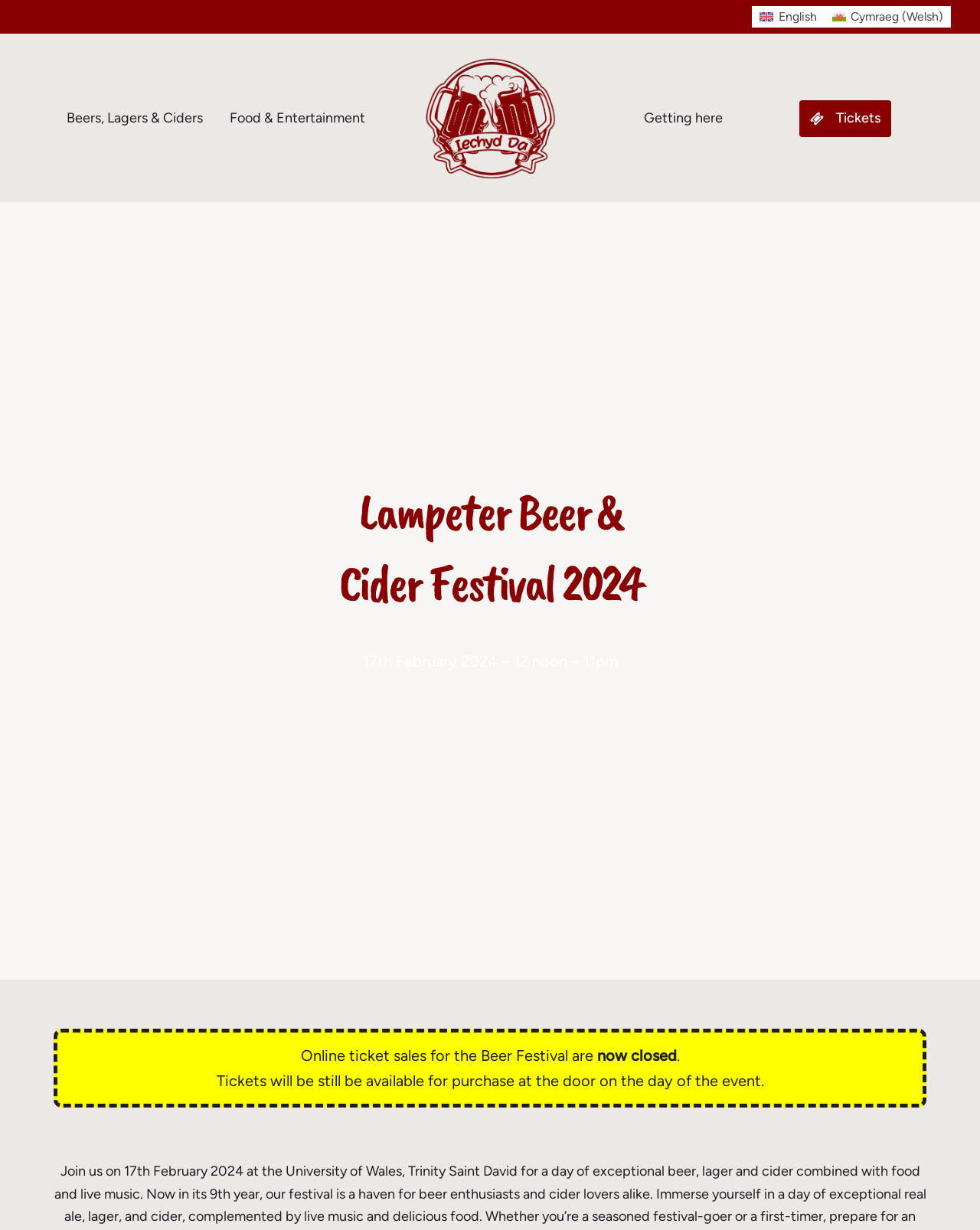Give a detailed account of the webpage.

The webpage is about the Lampeter Beer and Cider Festival in 2024. At the top right corner, there are two language options: English and Cymraeg (Welsh). Below these options, there is a main navigation menu with five links: Beers, Lagers & Ciders, Food & Entertainment, Lampeter Beer and Cider Festival, Getting here, and Tickets. The link to Lampeter Beer and Cider Festival has an accompanying image.

On the main content area, there is a heading that reads "Lampeter Beer & Cider Festival 2024". Below this heading, there is a paragraph of text that informs visitors about the festival date and time, which is 17th February 2024 from 12 noon to 11pm. The text also mentions that online ticket sales are now closed, but tickets will still be available for purchase at the door on the day of the event.